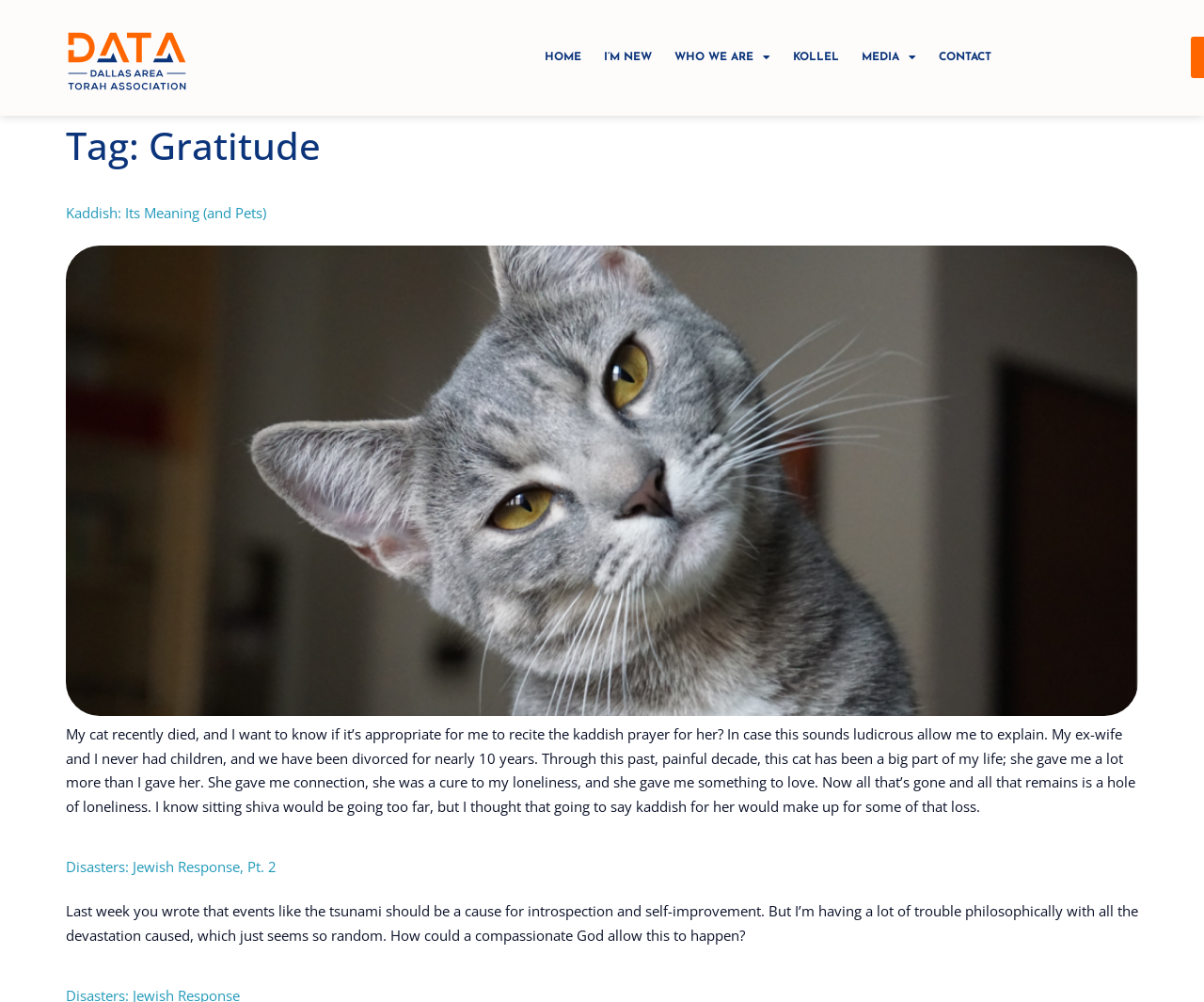Provide a one-word or brief phrase answer to the question:
How many articles are on the webpage?

2